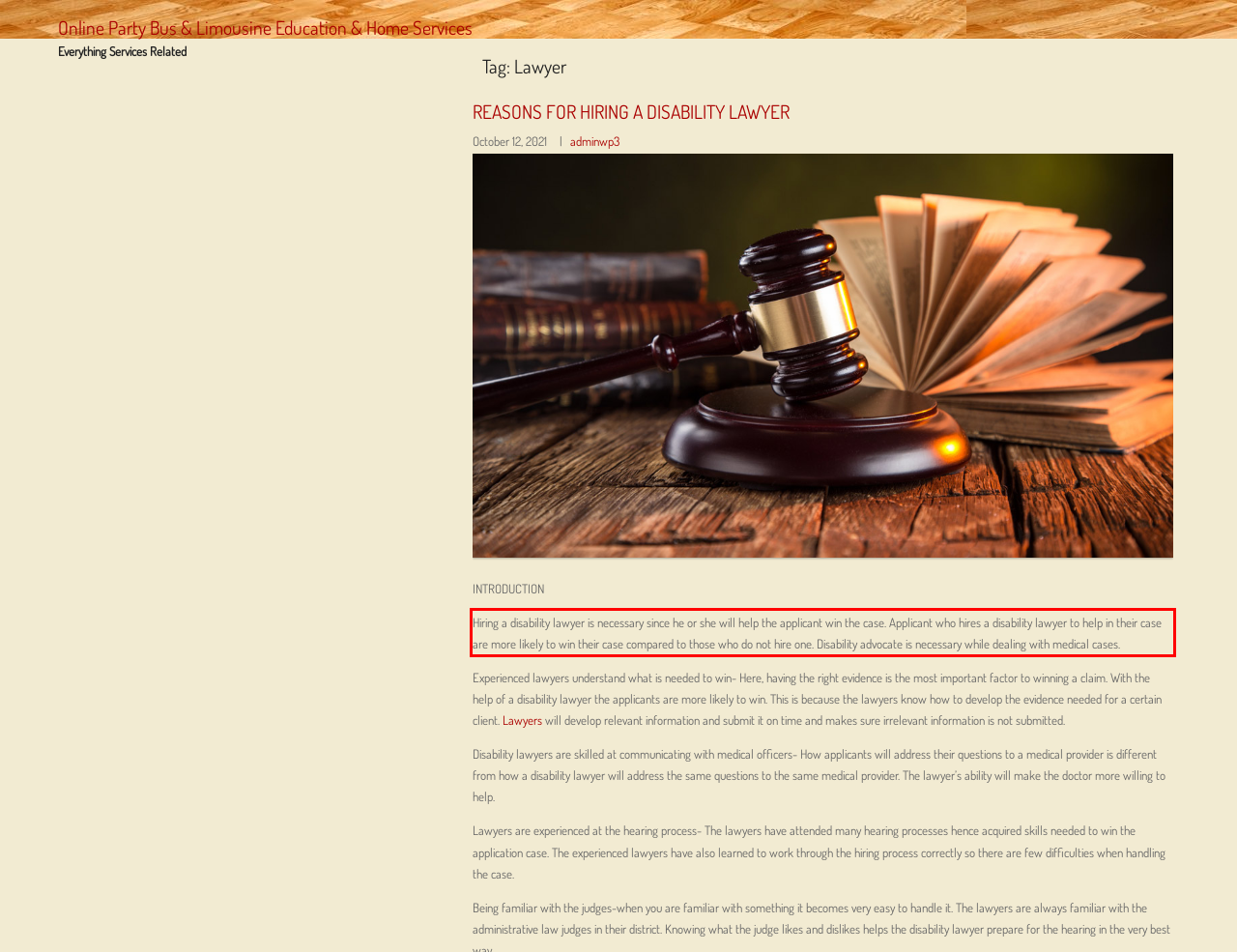Please extract the text content within the red bounding box on the webpage screenshot using OCR.

Hiring a disability lawyer is necessary since he or she will help the applicant win the case. Applicant who hires a disability lawyer to help in their case are more likely to win their case compared to those who do not hire one. Disability advocate is necessary while dealing with medical cases.